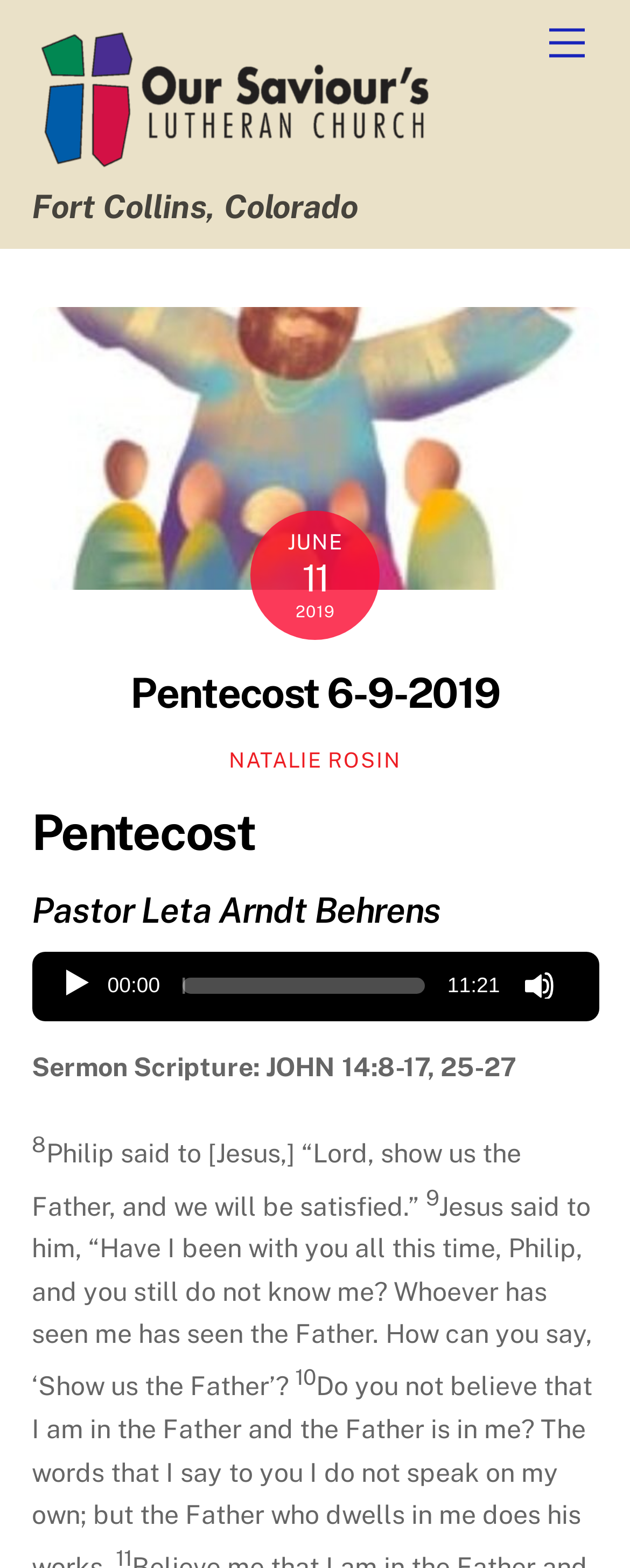From the webpage screenshot, predict the bounding box coordinates (top-left x, top-left y, bottom-right x, bottom-right y) for the UI element described here: Natalie Rosin

[0.364, 0.477, 0.636, 0.493]